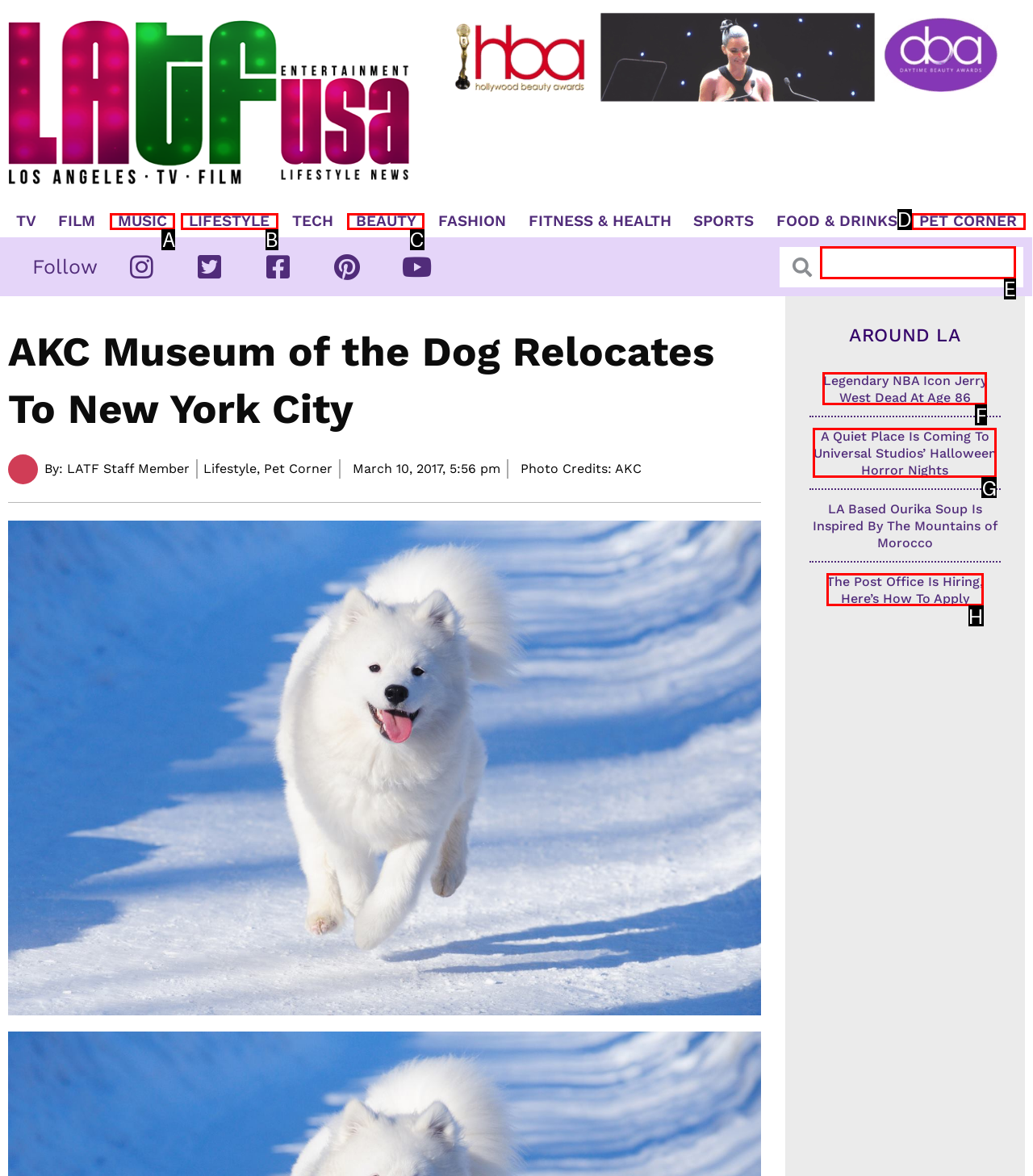Select the letter of the element you need to click to complete this task: Search for something
Answer using the letter from the specified choices.

E